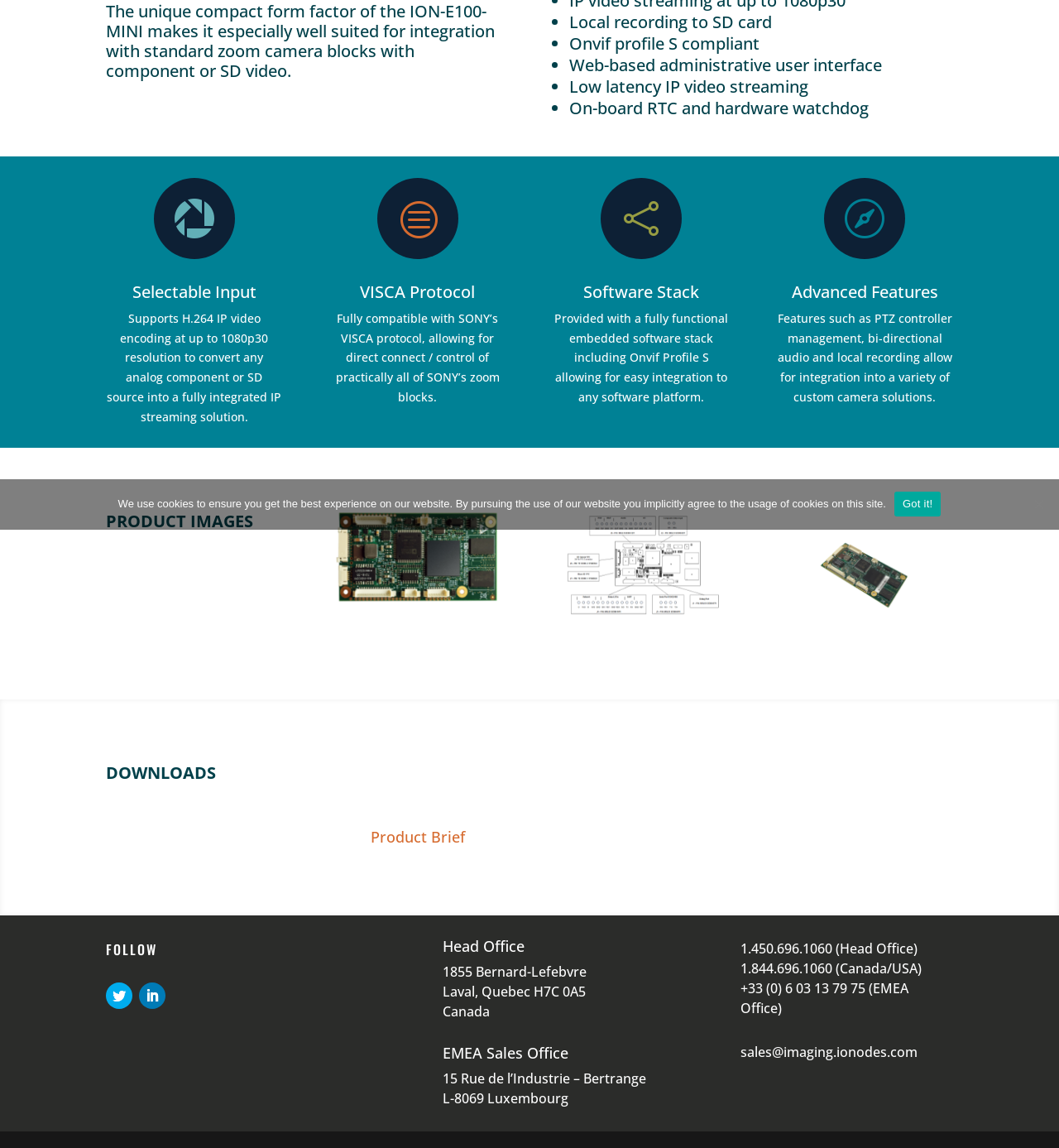Refer to the element description Product Brief and identify the corresponding bounding box in the screenshot. Format the coordinates as (top-left x, top-left y, bottom-right x, bottom-right y) with values in the range of 0 to 1.

[0.35, 0.72, 0.439, 0.737]